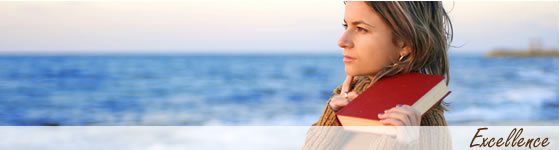What is the atmosphere of the image?
Based on the image, provide your answer in one word or phrase.

Calm